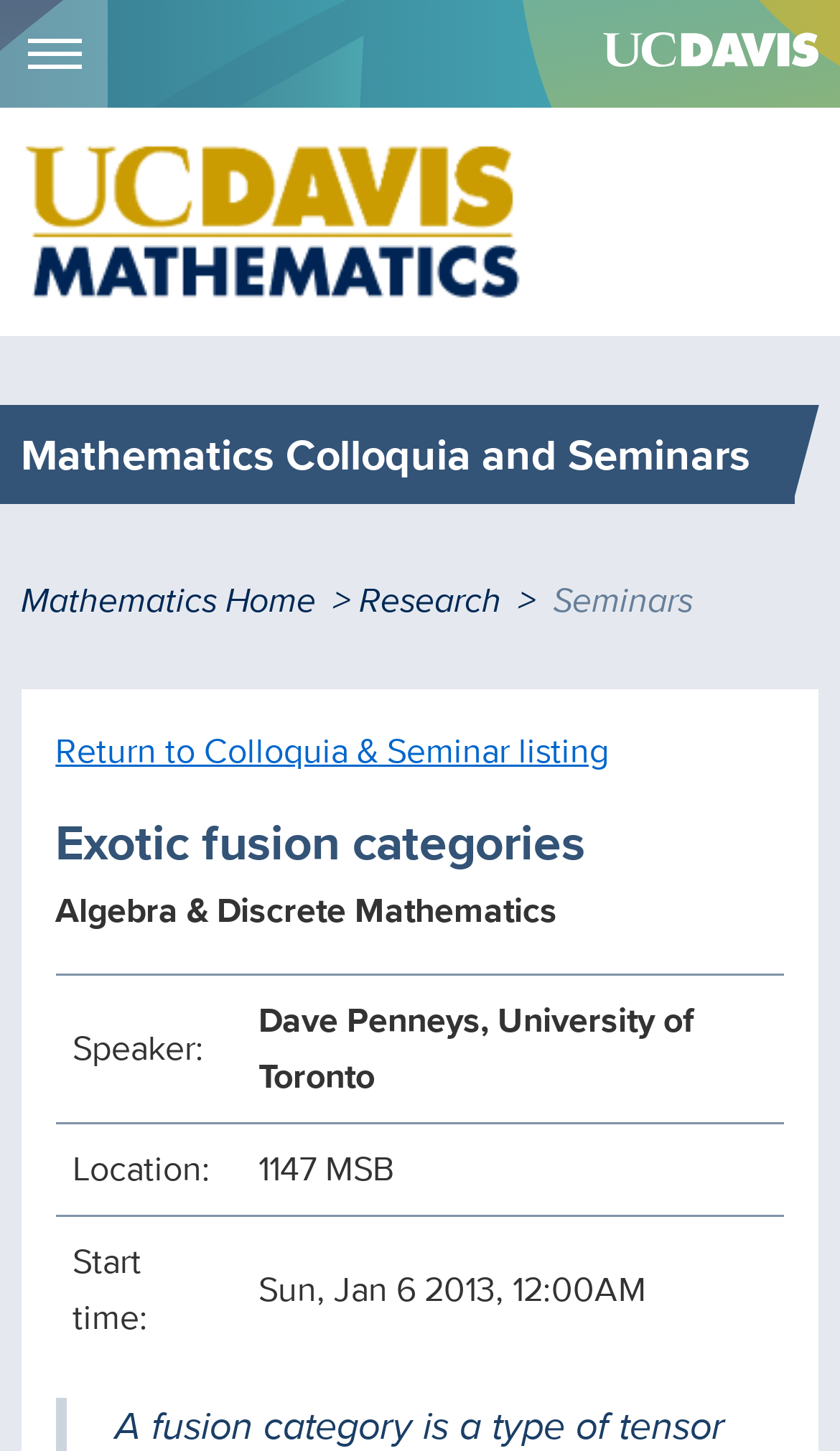What is the start time of the seminar 'Exotic fusion categories'?
Please provide a single word or phrase based on the screenshot.

Sun, Jan 6 2013, 12:00AM